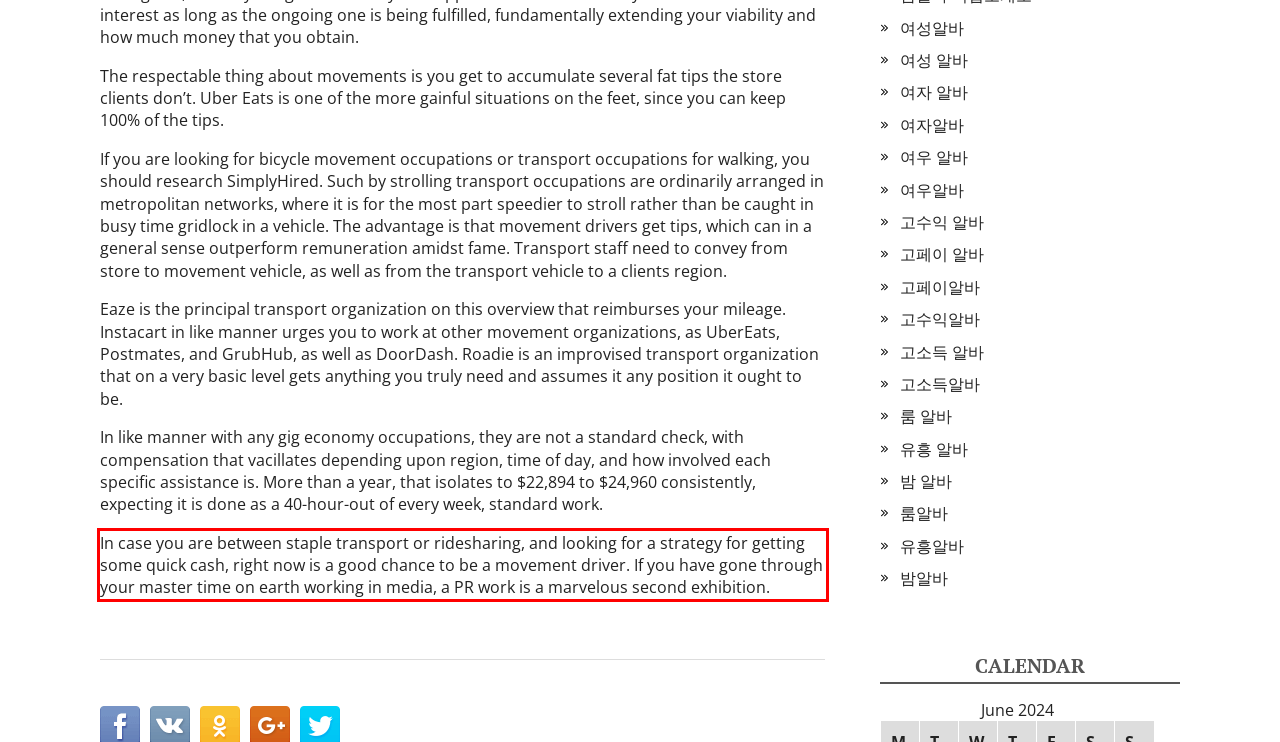Perform OCR on the text inside the red-bordered box in the provided screenshot and output the content.

In case you are between staple transport or ridesharing, and looking for a strategy for getting some quick cash, right now is a good chance to be a movement driver. If you have gone through your master time on earth working in media, a PR work is a marvelous second exhibition.